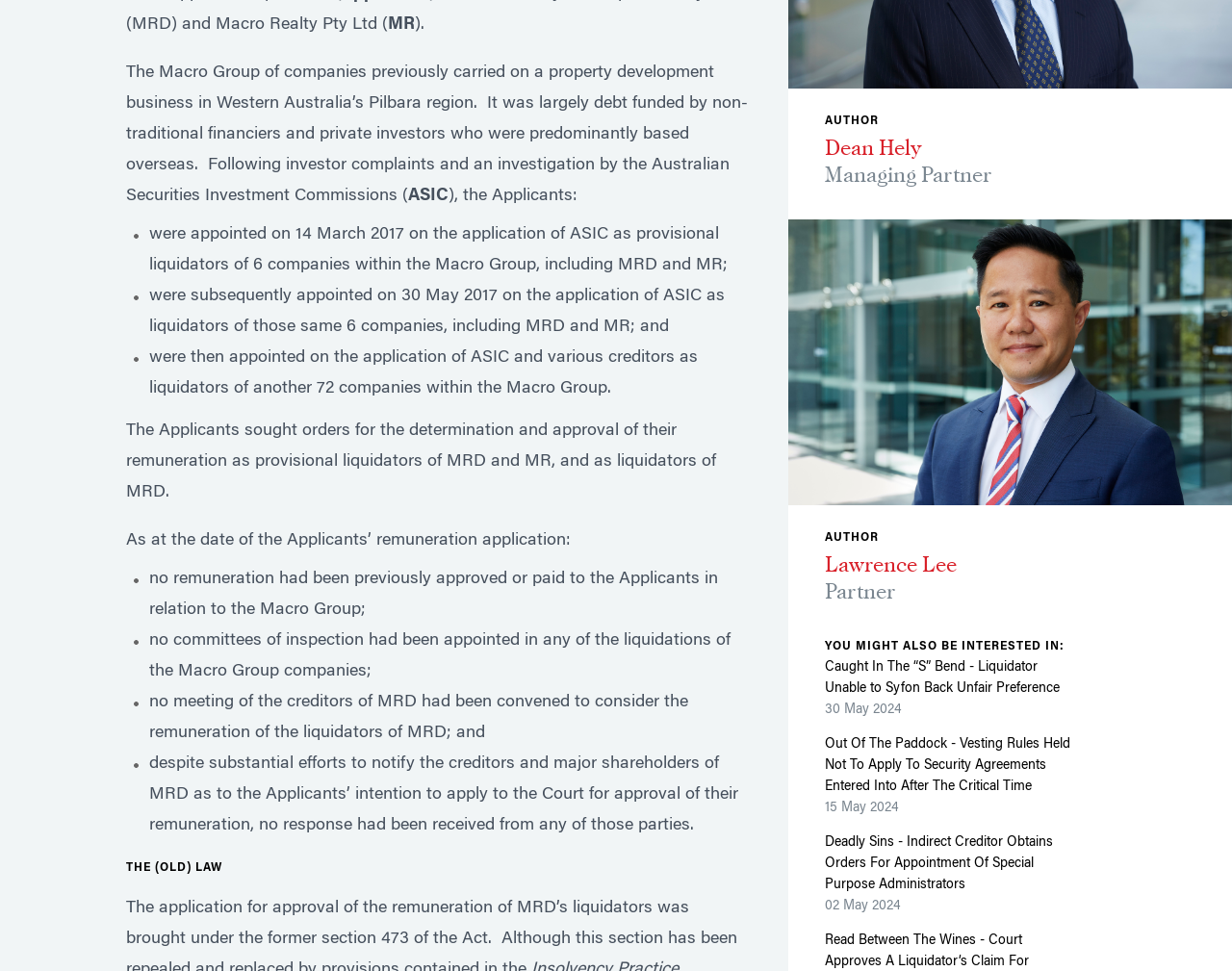Identify the bounding box for the UI element that is described as follows: "Dean Hely".

[0.67, 0.14, 0.748, 0.165]